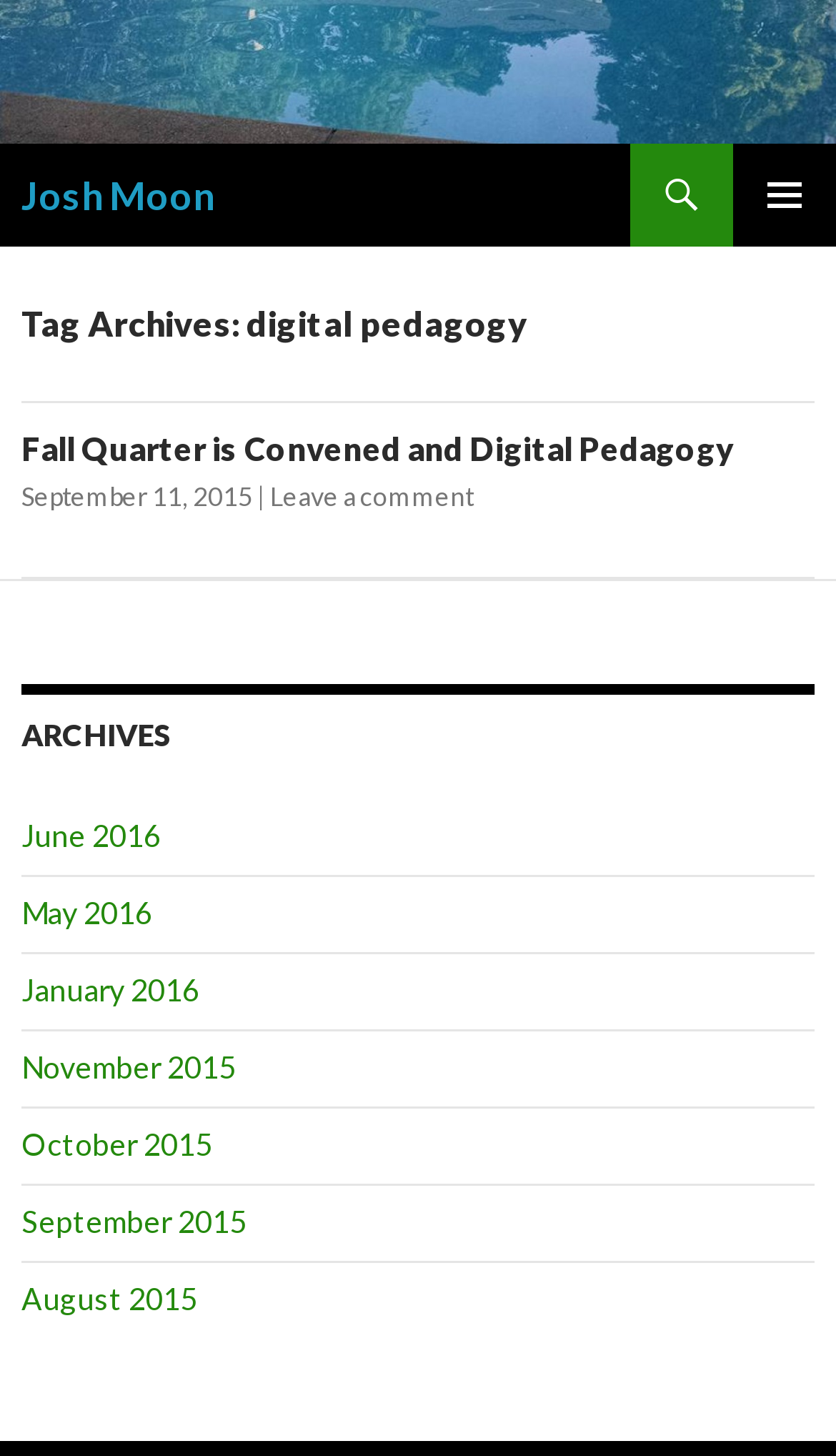What is the name of the author?
Look at the screenshot and give a one-word or phrase answer.

Josh Moon